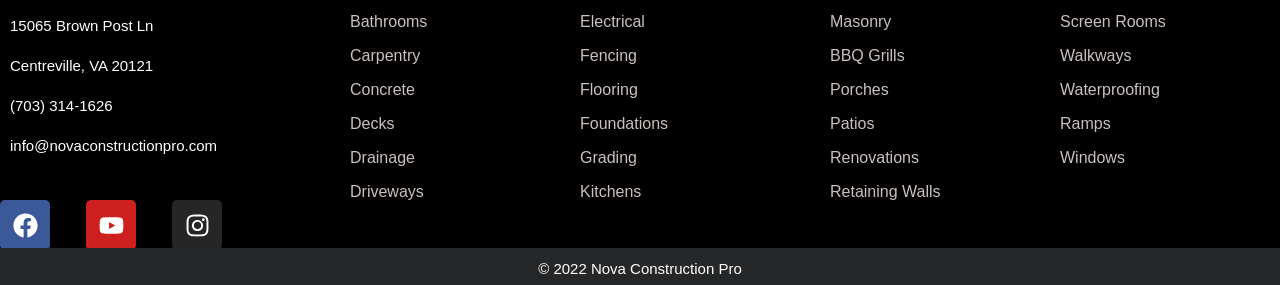Determine the bounding box coordinates of the region that needs to be clicked to achieve the task: "Read more about 'Tahoe Tumbled Marble Coping'".

None